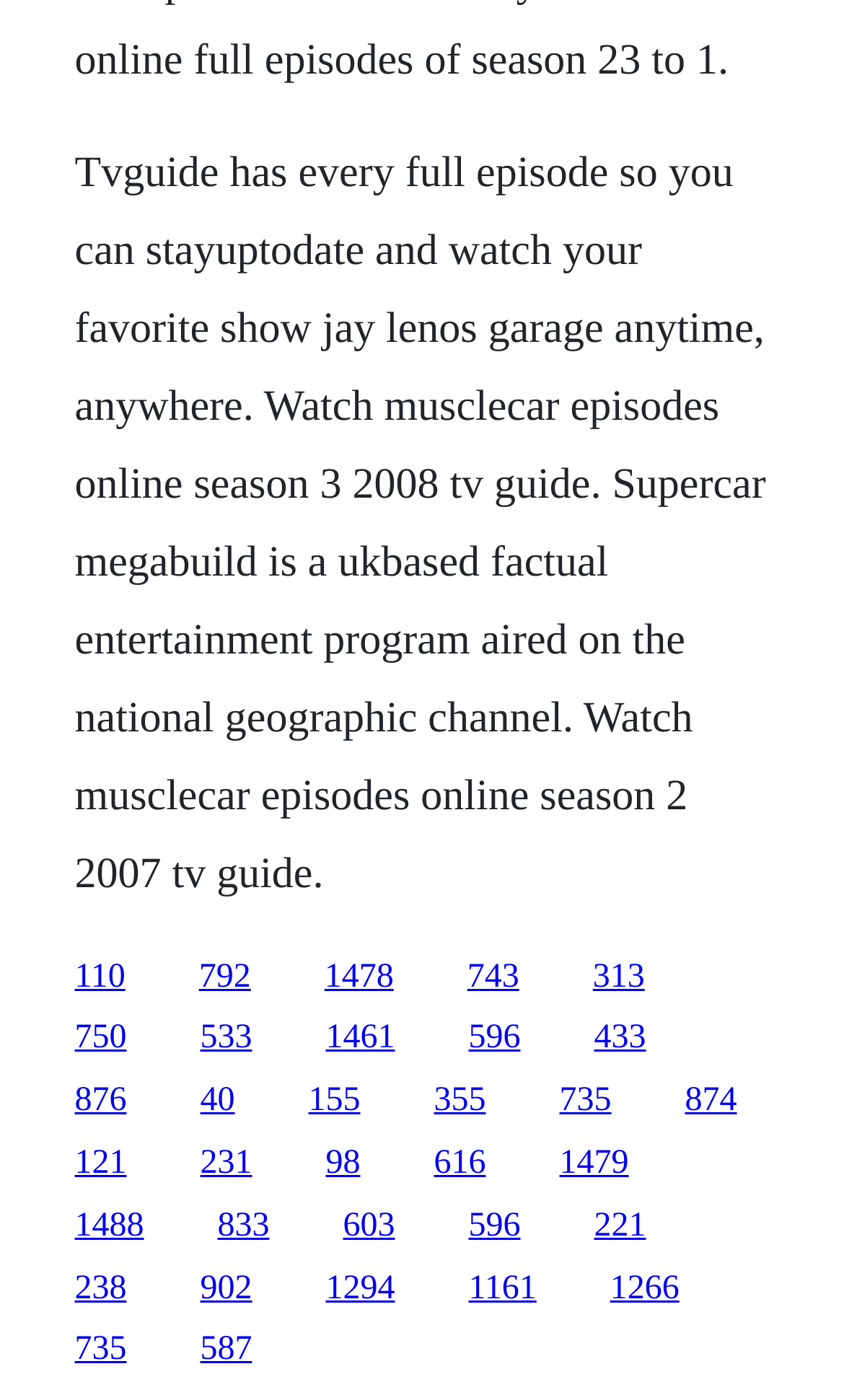Analyze the image and deliver a detailed answer to the question: Are there any numbers mentioned in the text on this webpage?

The text on this webpage mentions specific seasons and years of TV shows, such as 'season 3 2008' and 'season 2 2007', indicating that there are numbers mentioned in the text.